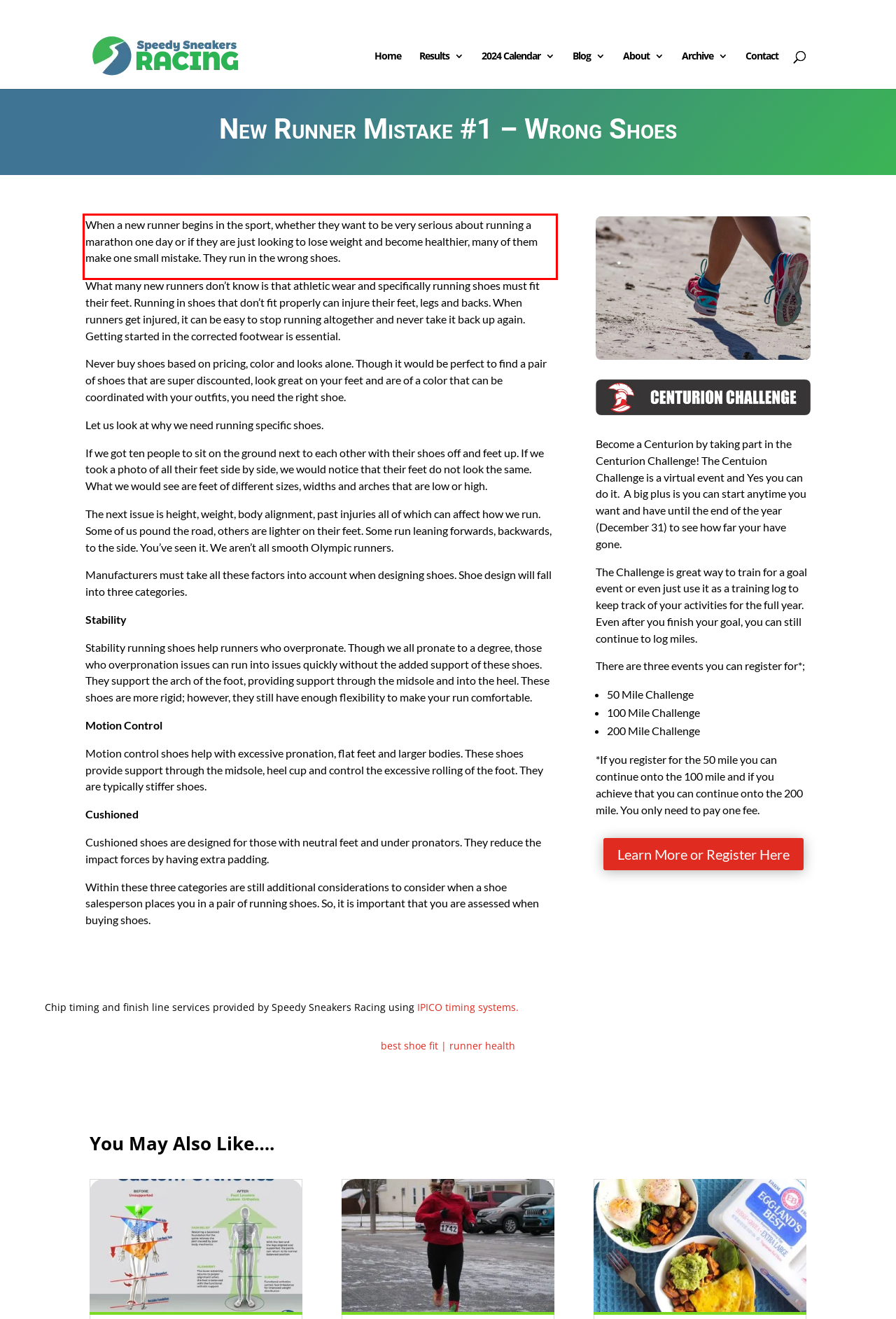Given a screenshot of a webpage with a red bounding box, please identify and retrieve the text inside the red rectangle.

When a new runner begins in the sport, whether they want to be very serious about running a marathon one day or if they are just looking to lose weight and become healthier, many of them make one small mistake. They run in the wrong shoes.